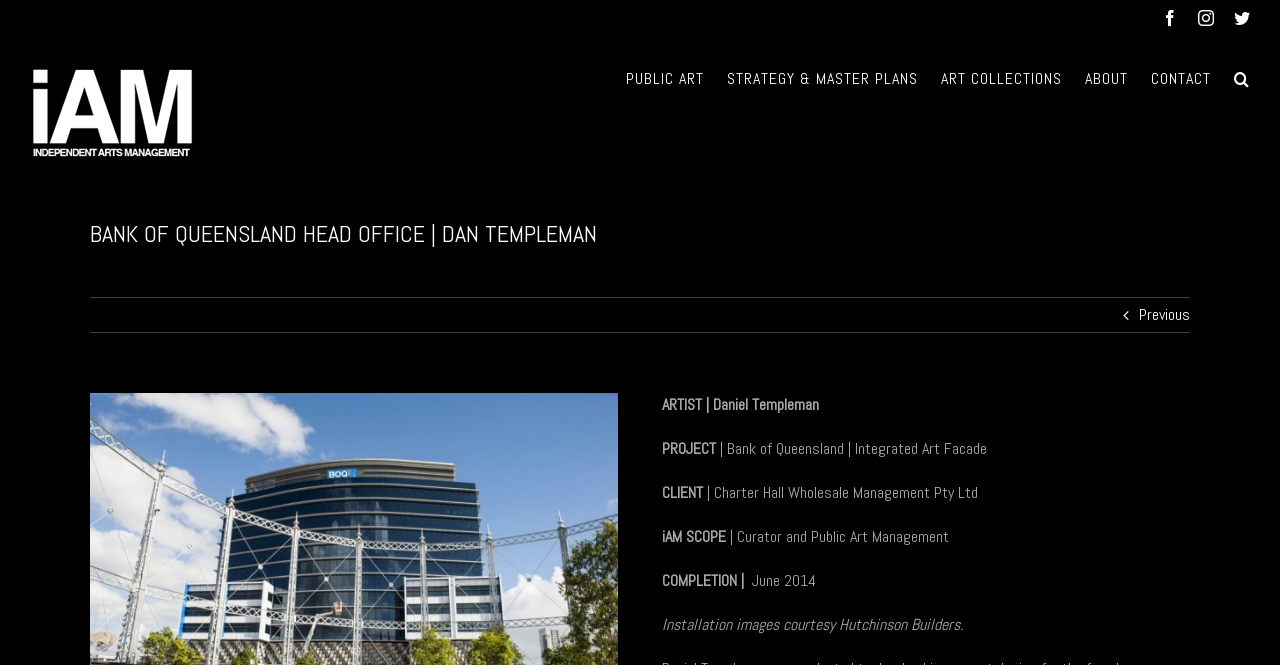Determine the bounding box coordinates for the area that needs to be clicked to fulfill this task: "Check out the artist's profile on Facebook". The coordinates must be given as four float numbers between 0 and 1, i.e., [left, top, right, bottom].

[0.908, 0.015, 0.92, 0.039]